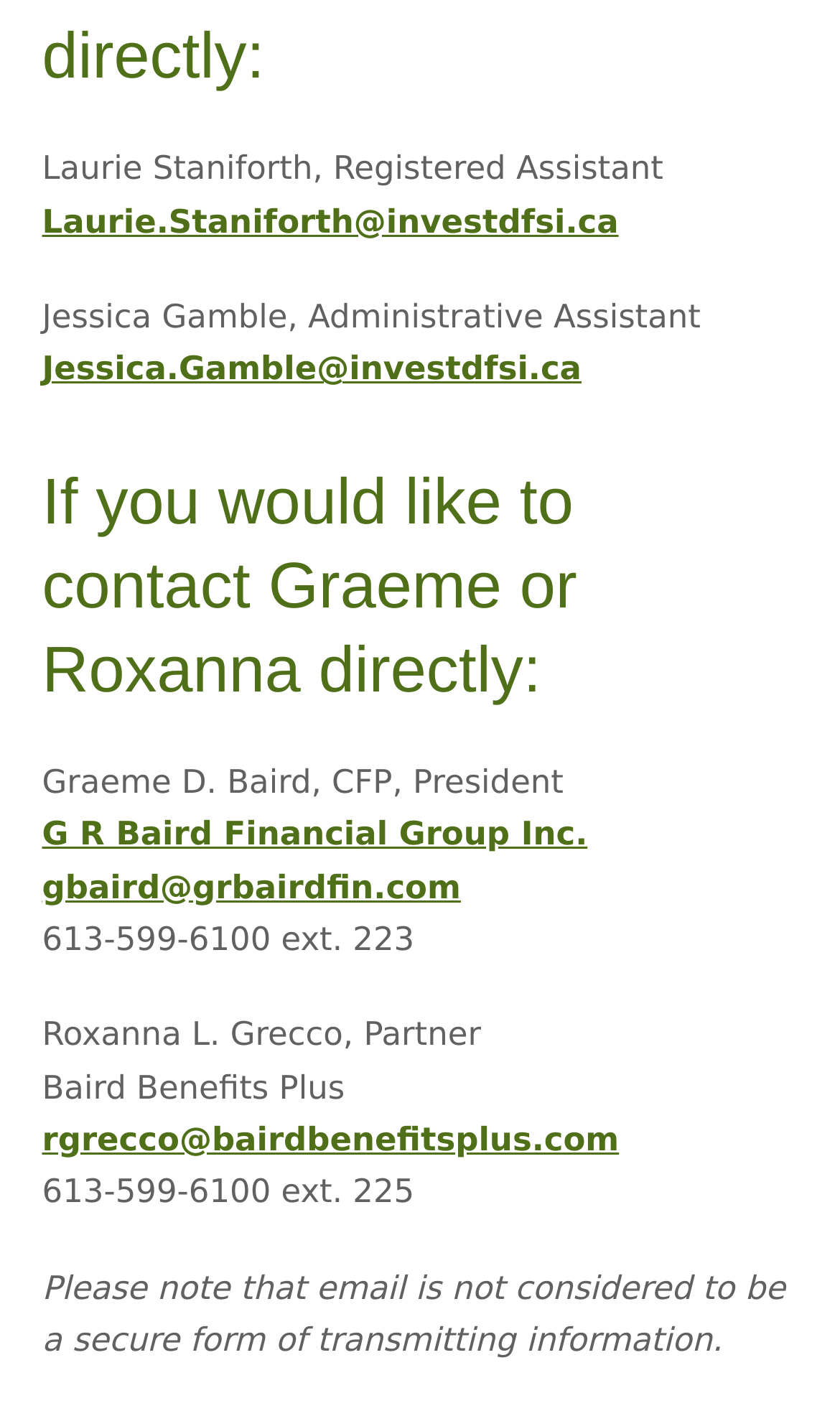For the following element description, predict the bounding box coordinates in the format (top-left x, top-left y, bottom-right x, bottom-right y). All values should be floating point numbers between 0 and 1. Description: gbaird@grbairdfin.com

[0.05, 0.615, 0.549, 0.642]